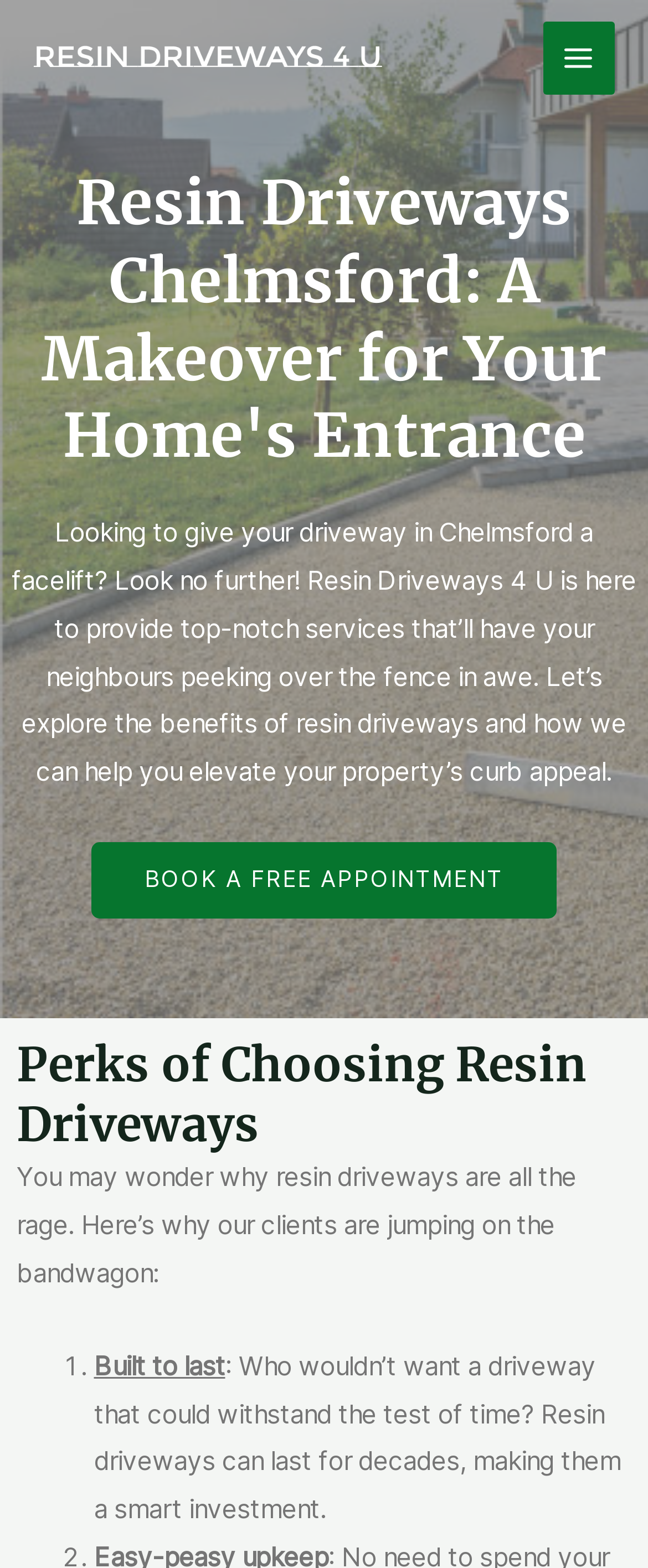Use the details in the image to answer the question thoroughly: 
What is the company name providing resin driveway services?

The company name is mentioned in the StaticText element, which says 'Looking to give your driveway in Chelmsford a facelift? Look no further! Resin Driveways 4 U is here to provide top-notch services...'.